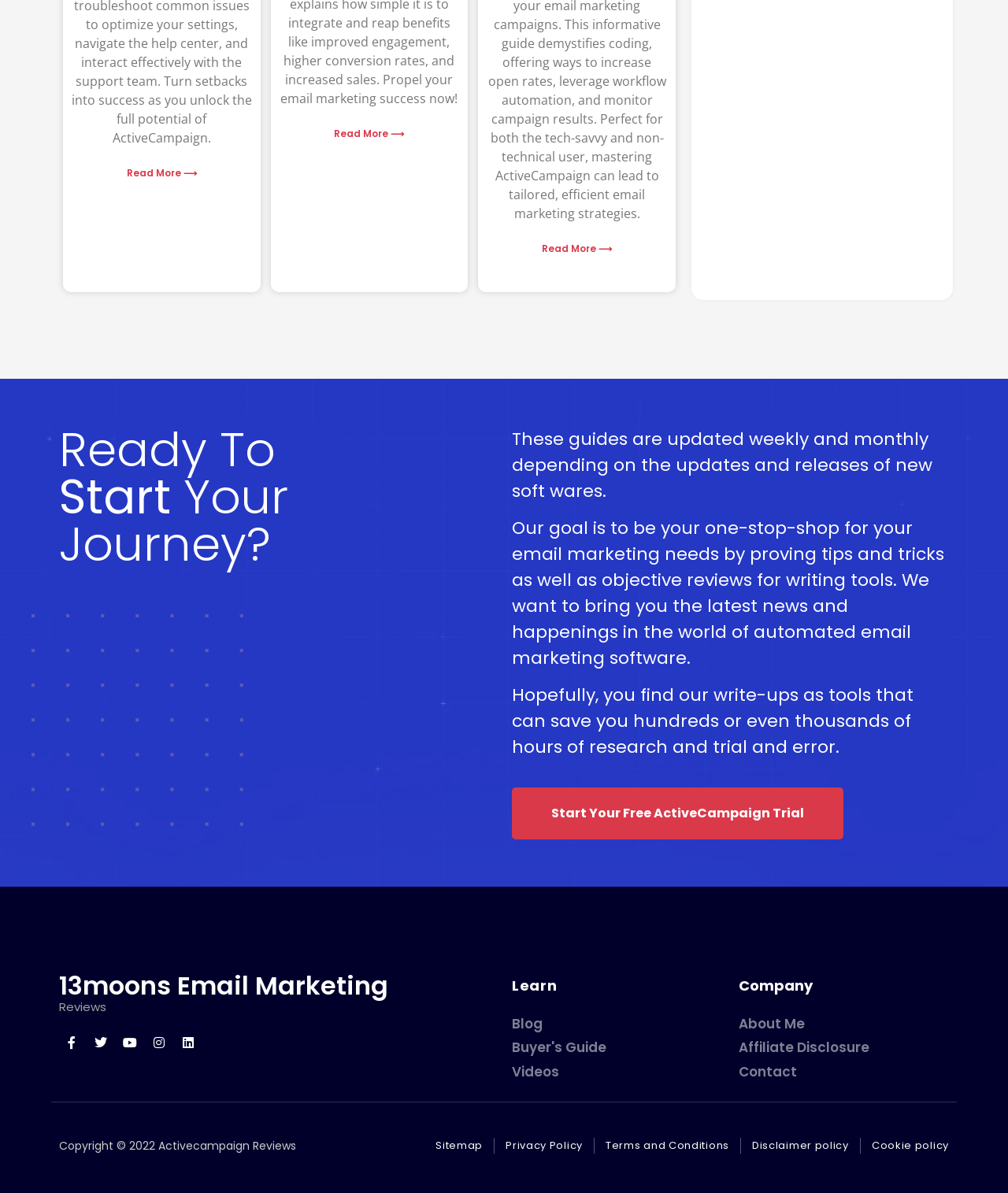Please mark the clickable region by giving the bounding box coordinates needed to complete this instruction: "Visit the 'HOME IMPROVEMENT' section".

None